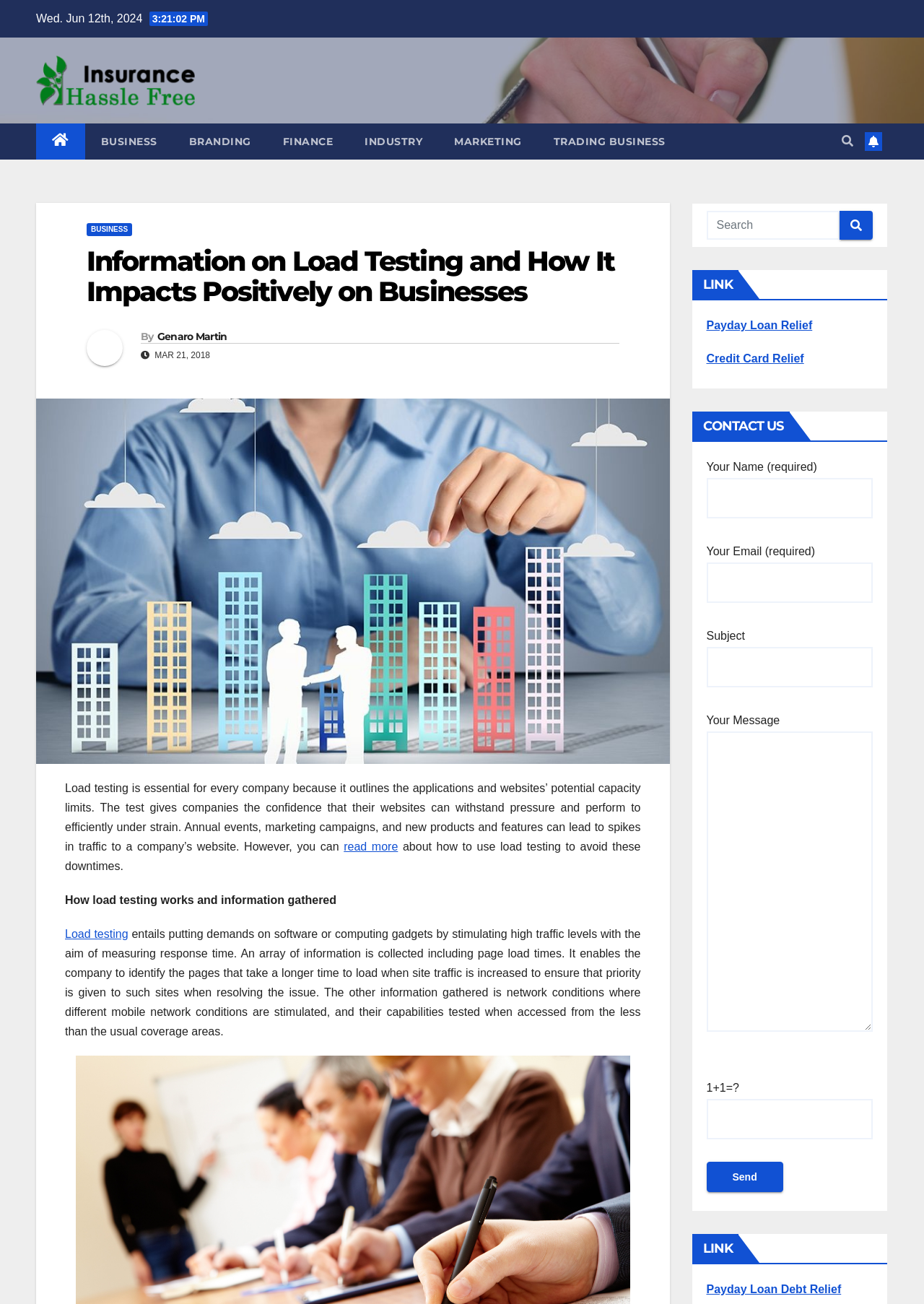What is the purpose of load testing?
Please look at the screenshot and answer in one word or a short phrase.

To ensure websites can withstand pressure